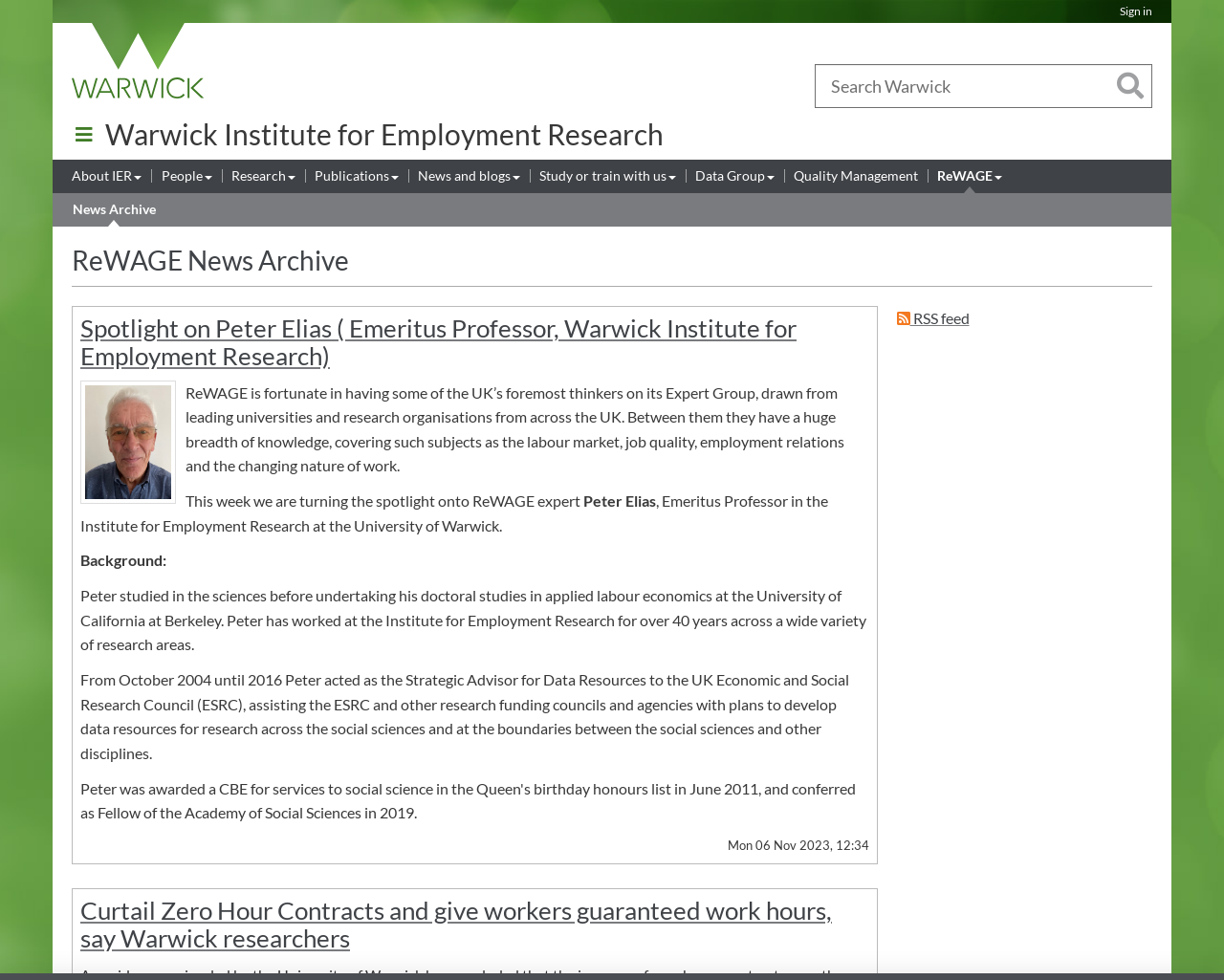Kindly determine the bounding box coordinates of the area that needs to be clicked to fulfill this instruction: "Read more about this news story".

[0.066, 0.388, 0.144, 0.515]